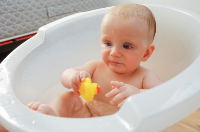Give an in-depth description of the image.

A cheerful baby sits comfortably in a modern bathtub, joyfully holding a yellow rubber duck. The child, with a gentle smile and bright eyes, appears to be enjoying their bath time, splashing in the water that glistens on their skin. The bathing environment is well-lit, with a soft, neutral background that emphasizes the innocence and playfulness of the moment. This image captures the essence of early childhood joy and the simple pleasures of bathing, making it a delightful scene for any family-focused content.